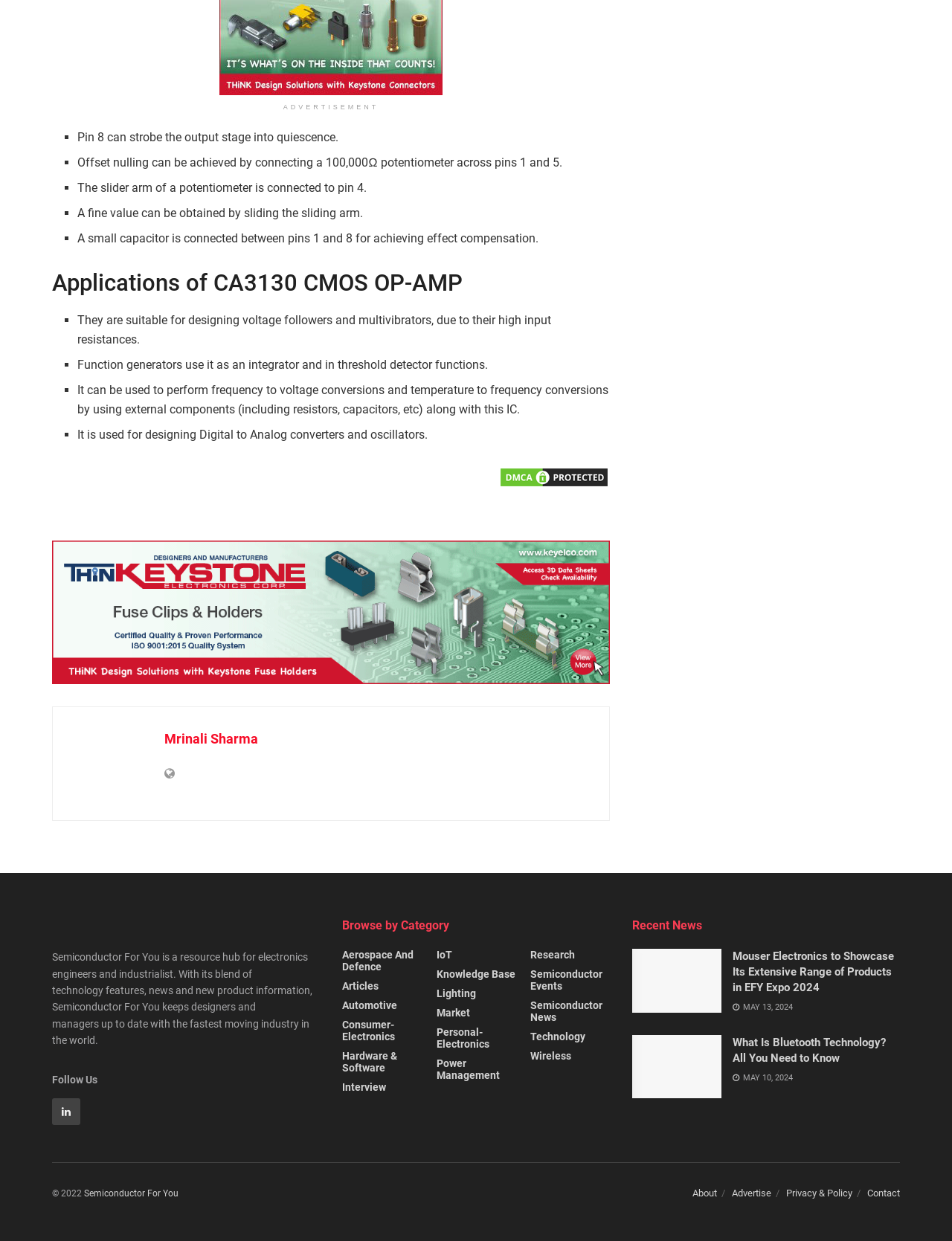Respond to the question below with a single word or phrase: What is the name of the author?

Mrinali Sharma